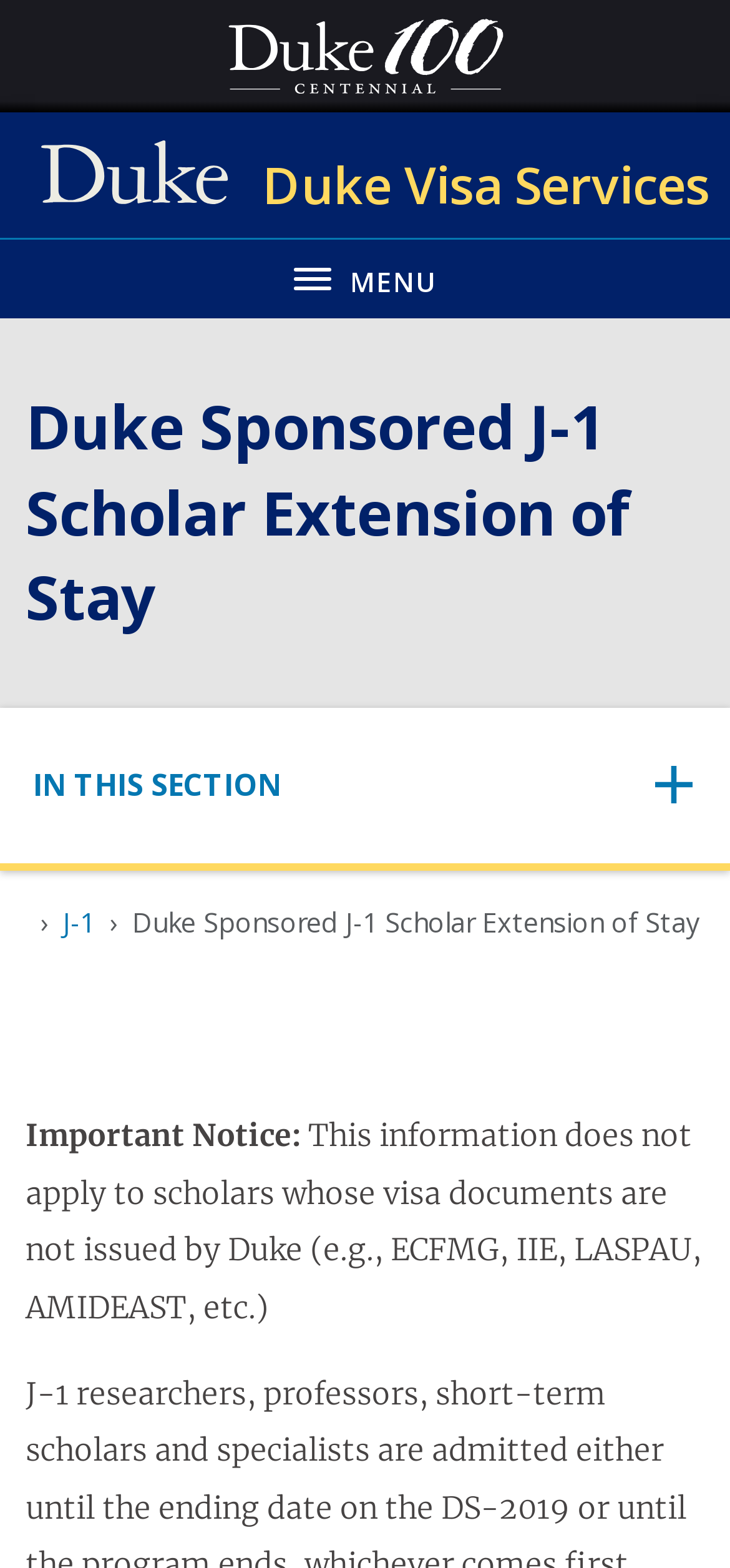Predict the bounding box coordinates for the UI element described as: "MenuClose". The coordinates should be four float numbers between 0 and 1, presented as [left, top, right, bottom].

[0.0, 0.151, 1.0, 0.202]